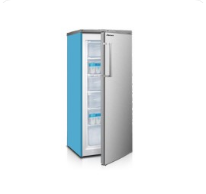Provide your answer to the question using just one word or phrase: What is the purpose of the clear storage compartments?

To store items